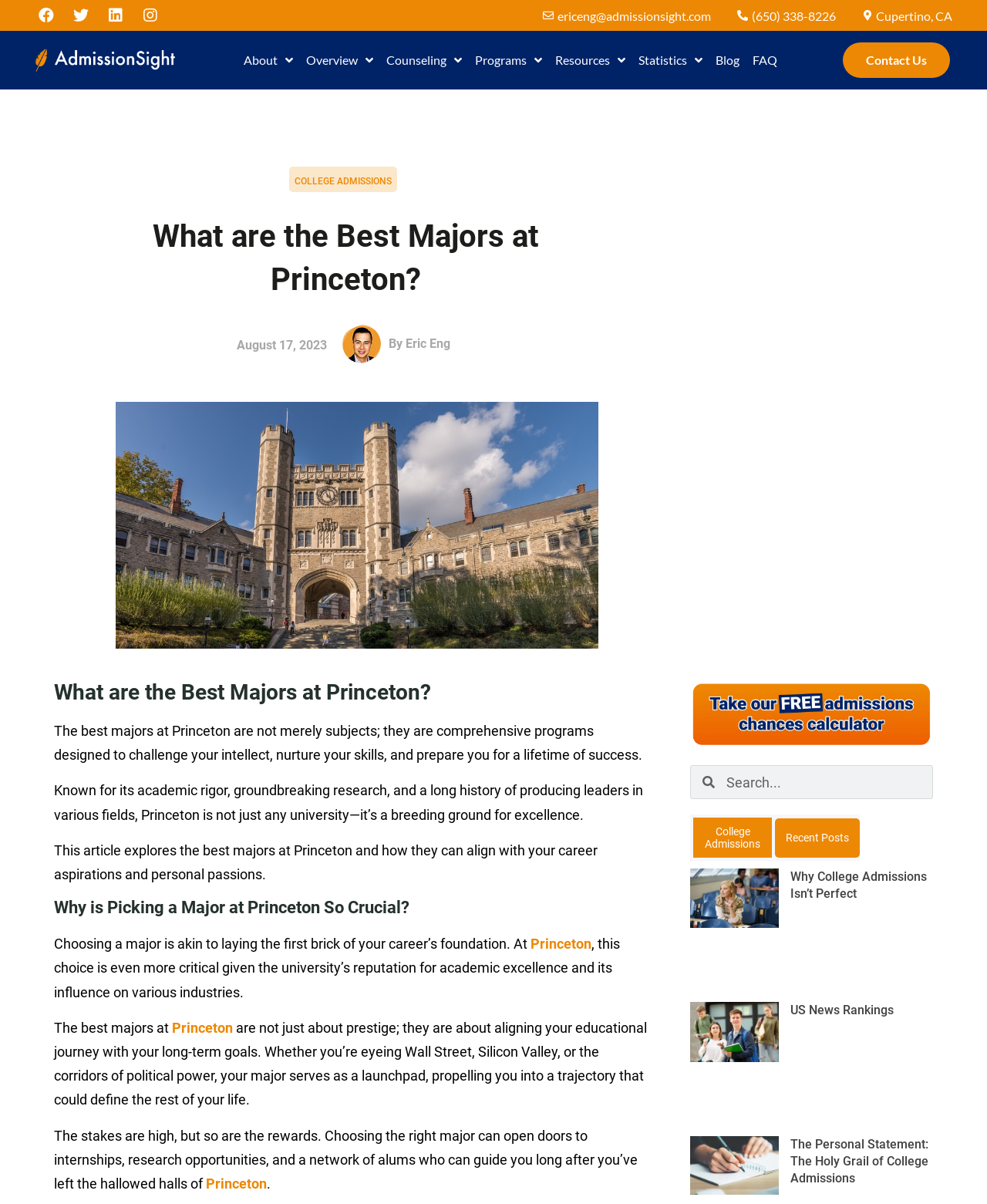What is the purpose of choosing a major at Princeton?
Your answer should be a single word or phrase derived from the screenshot.

To align with career aspirations and personal passions